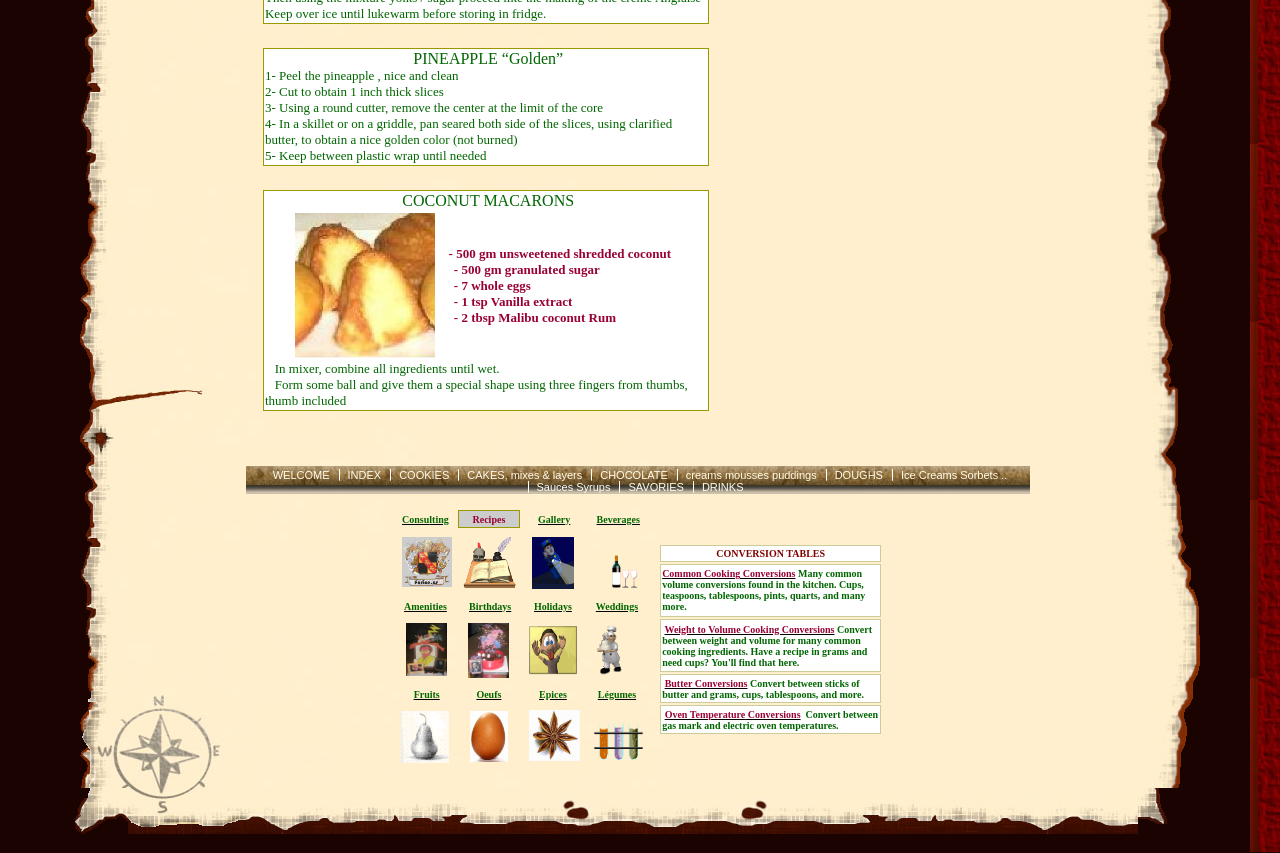Please use the details from the image to answer the following question comprehensively:
What is the first step in preparing pineapple?

From the gridcell element with text 'PINEAPPLE “Golden” 1- Peel the pineapple, nice and clean 2- Cut to obtain 1 inch thick slices 3- Using a round cutter, remove the center at the limit of the core 4- In a skillet or on a griddle, pan seared both side of the slices, using clarified butter, to obtain a nice golden color (not burned) 5- Keep between plastic wrap until needed', we can see that the first step is to peel the pineapple.